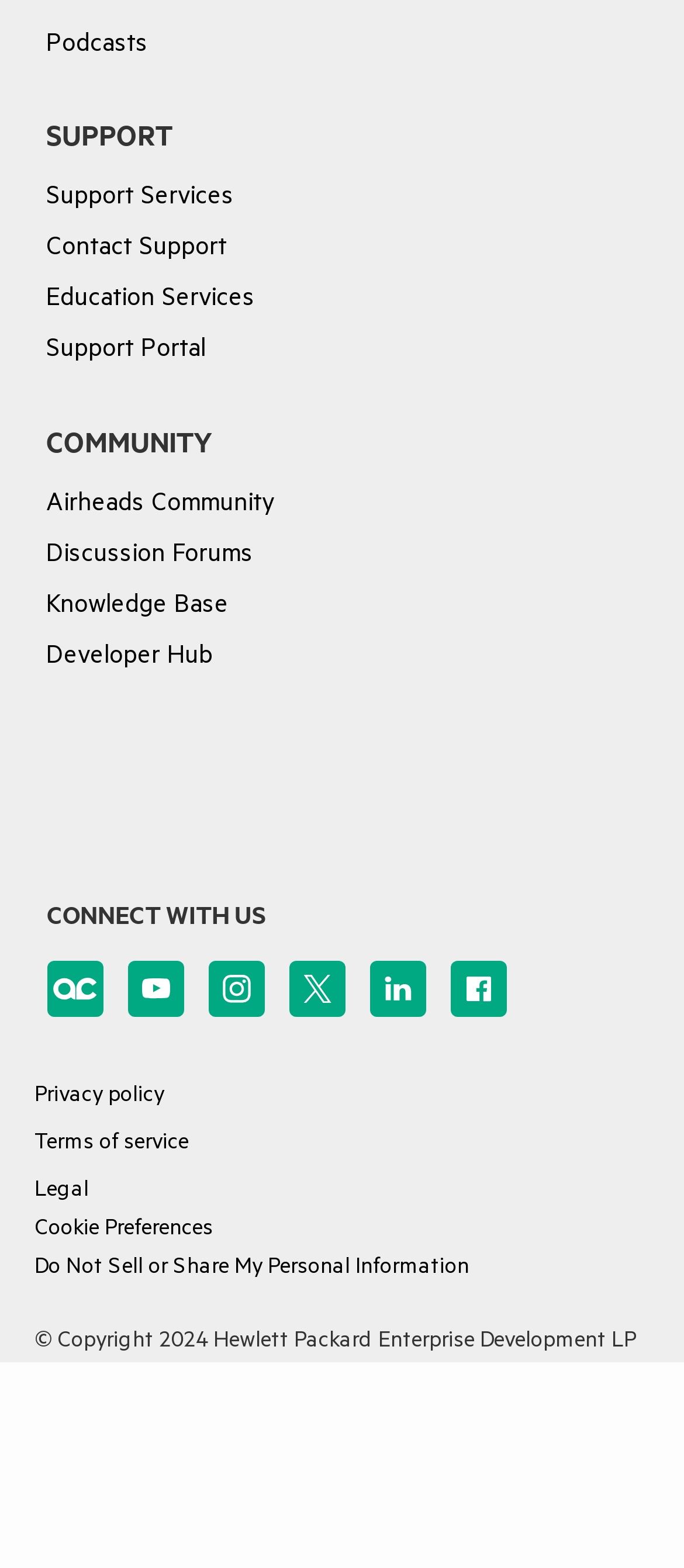Identify the coordinates of the bounding box for the element described below: "Anti-Bribery". Return the coordinates as four float numbers between 0 and 1: [left, top, right, bottom].

None